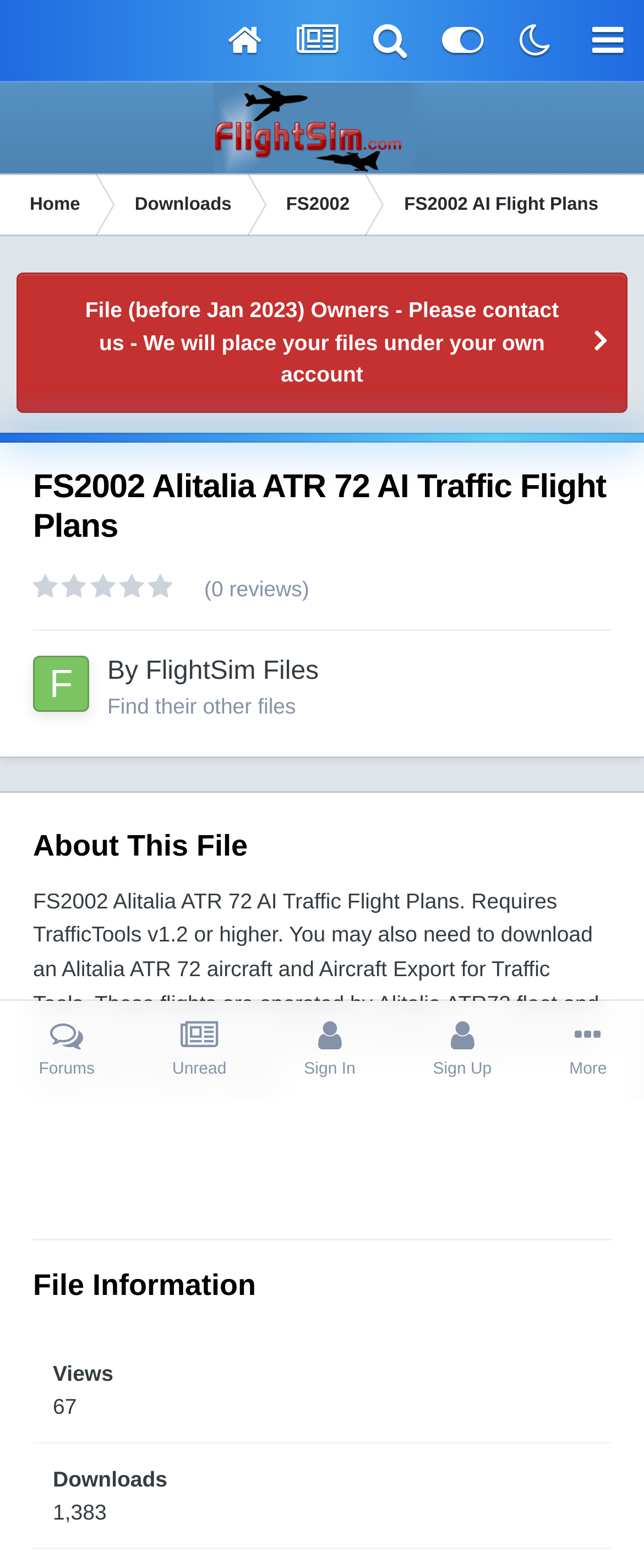Please give a succinct answer using a single word or phrase:
What is the name of the website?

FlightSim.Com